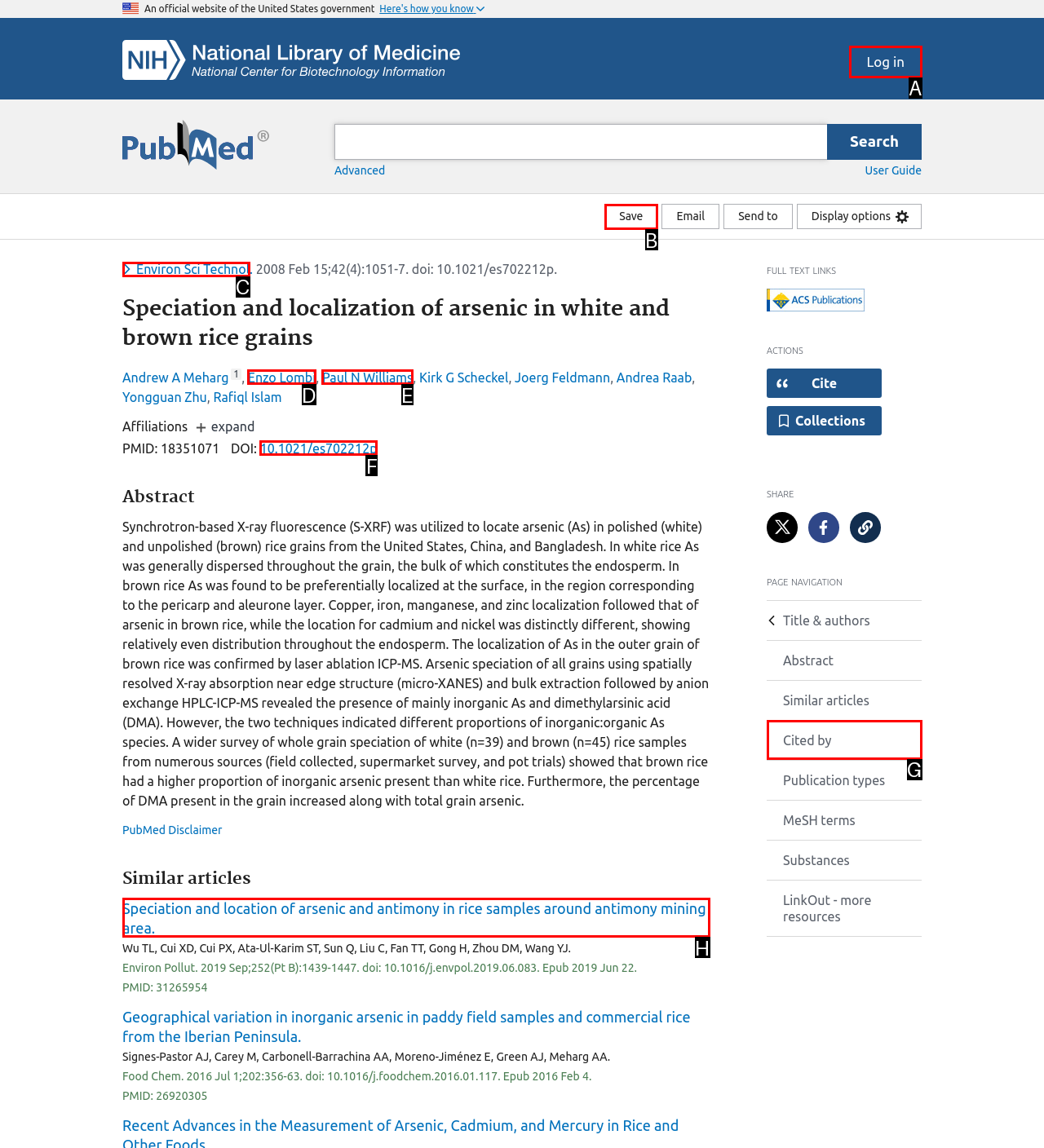Determine which HTML element to click for this task: Save article Provide the letter of the selected choice.

B